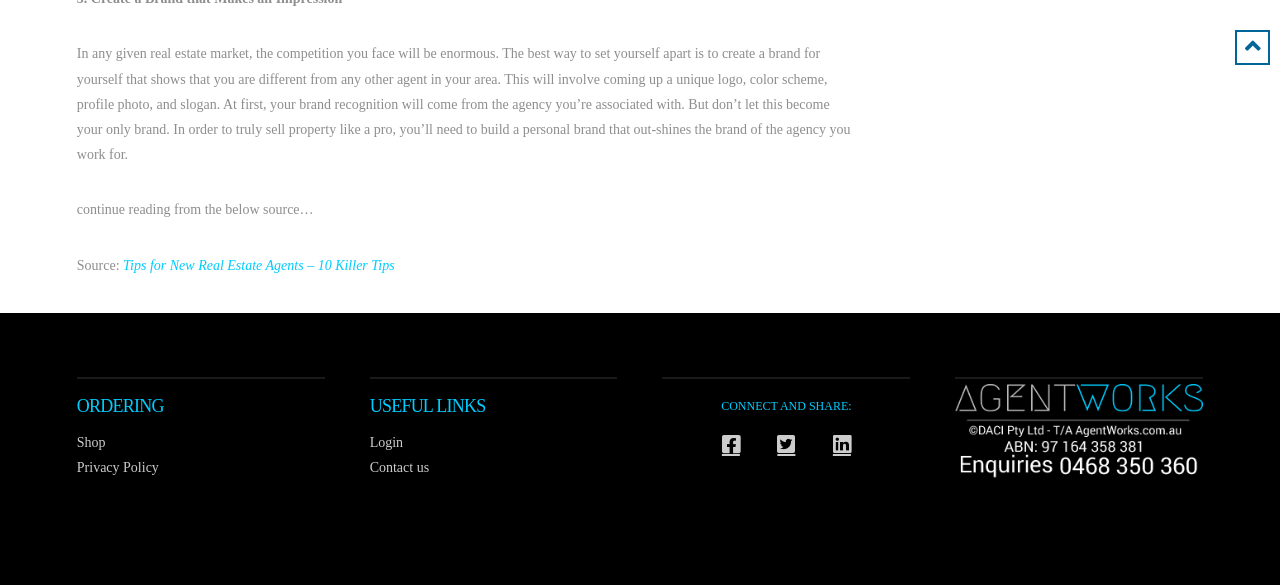Find the bounding box coordinates corresponding to the UI element with the description: "parent_node: HOME title="Back to Top"". The coordinates should be formatted as [left, top, right, bottom], with values as floats between 0 and 1.

[0.965, 0.051, 0.992, 0.111]